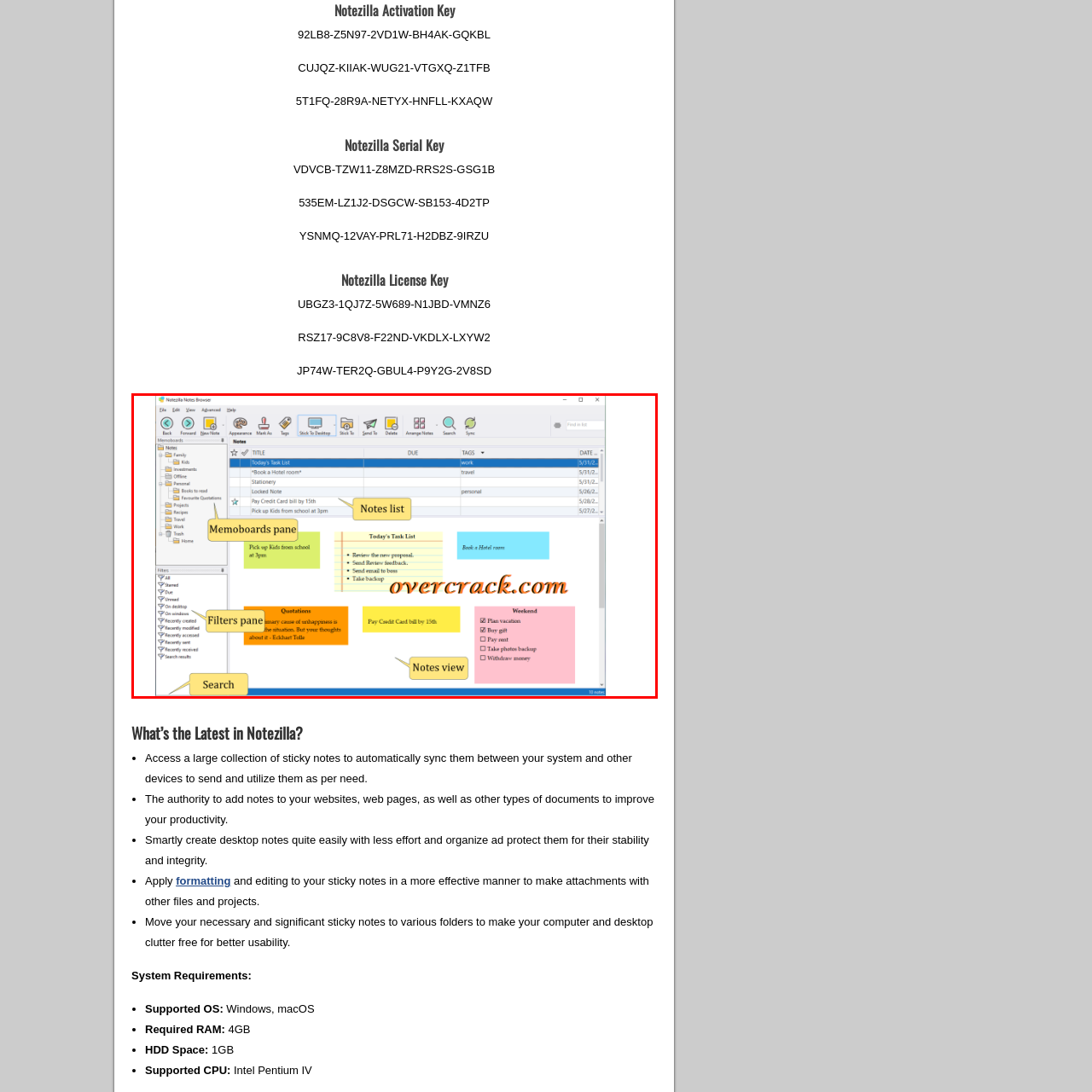What is the purpose of the 'Filters pane'?
Observe the image inside the red bounding box and give a concise answer using a single word or phrase.

Organize notes